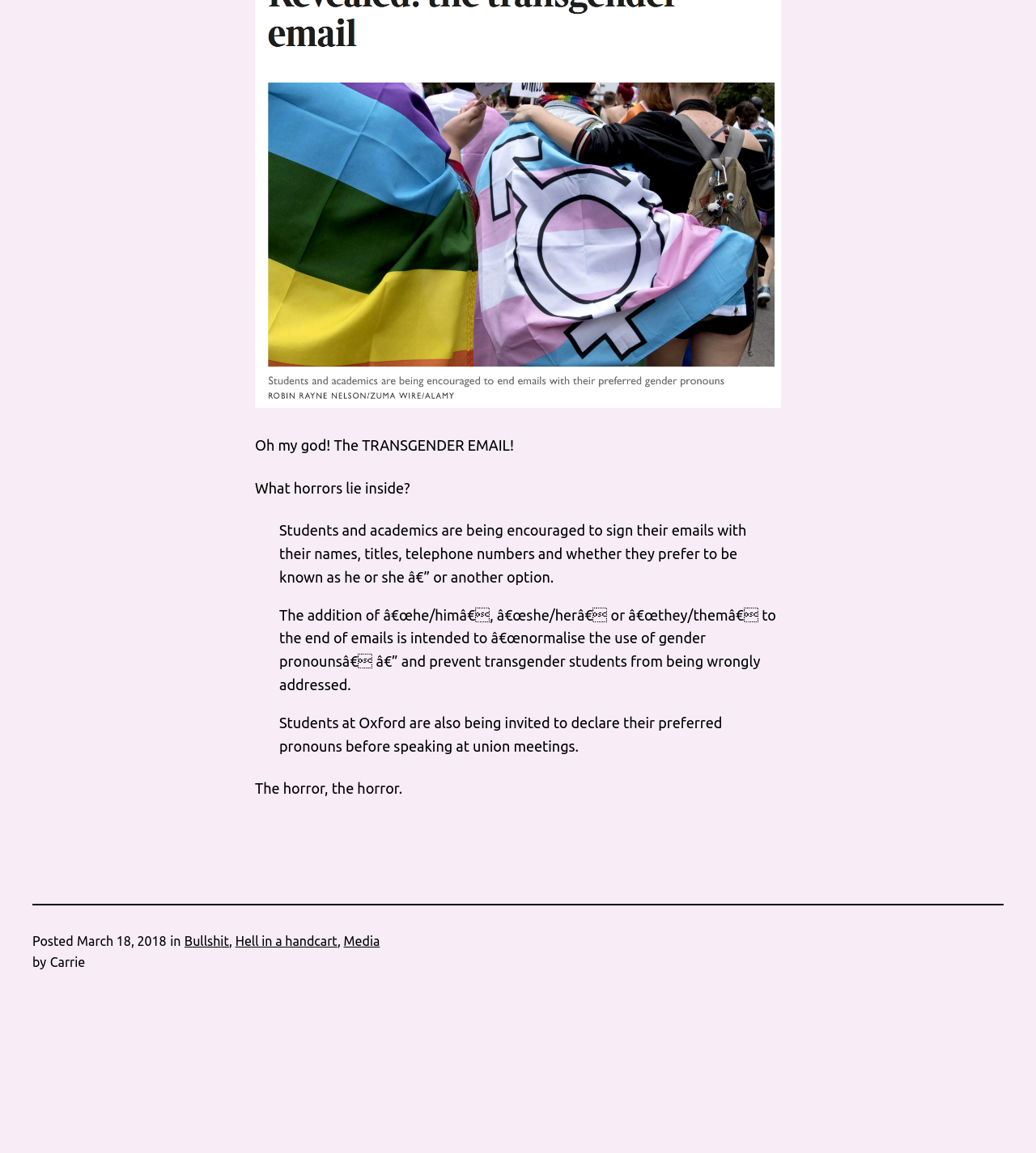Provide the bounding box coordinates of the UI element that matches the description: "Media".

[0.332, 0.81, 0.367, 0.823]